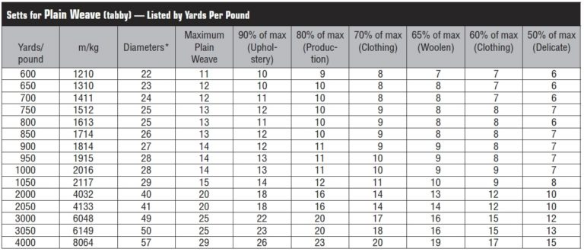Break down the image into a detailed narrative.

The image entitled "Sett Chart" presents essential data for weavers, outlining sets for plain weave (tabby) measured per pound. The chart lists various yarn weights in terms of yards per pound alongside their corresponding metrics such as diameters in millimeters and other key measurements relevant to weaving. Notably, each row provides specific figures for maximum plain weave settings, as well as percentages for typical uses in upholstery, production, and clothing, including specific guidelines for different materials like wool and delicate fabrics. This chart serves as a valuable reference for both beginners and experienced weavers, aiding in the selection of appropriate yarn and weave settings for diverse projects.